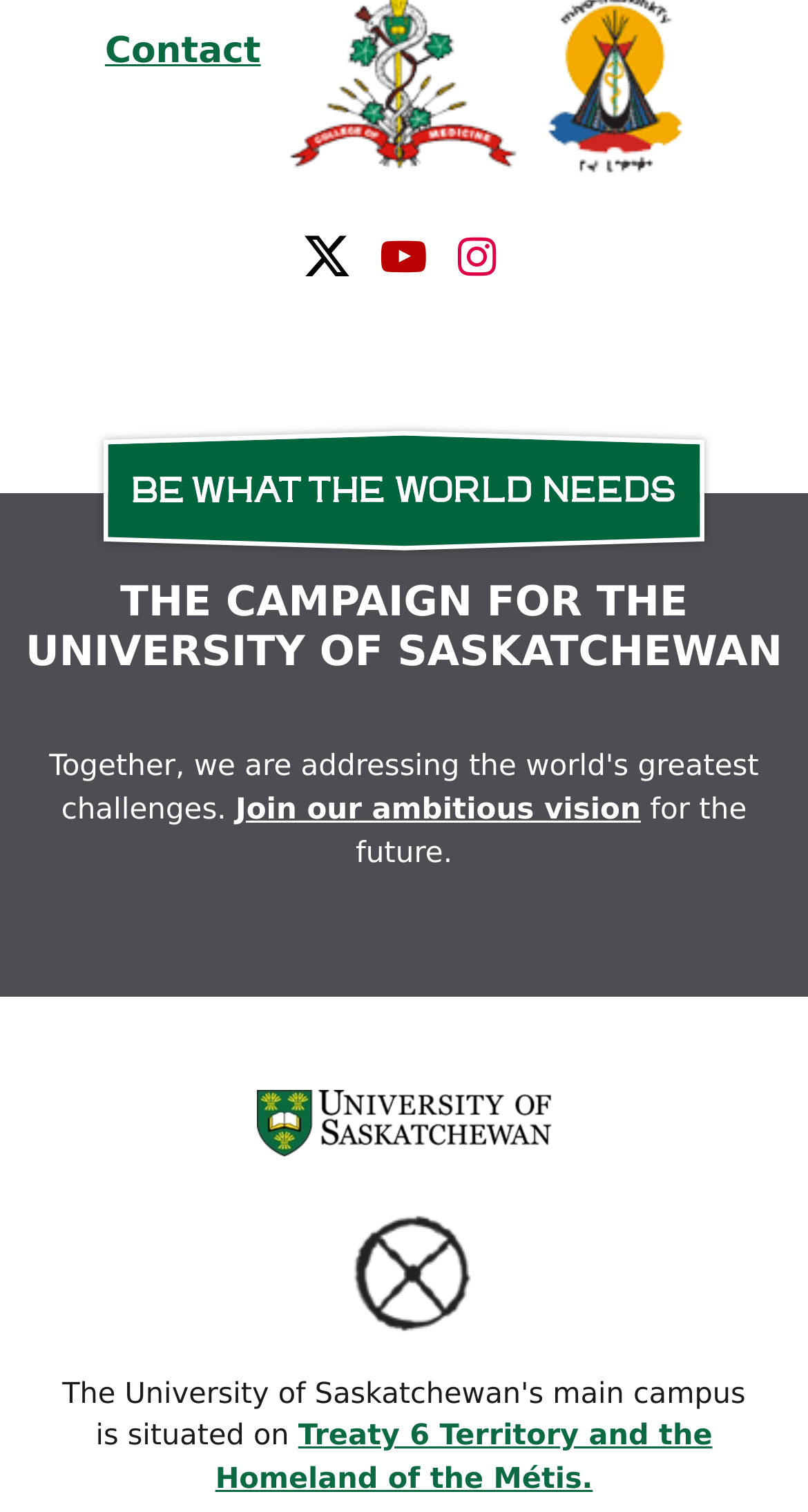Please give a one-word or short phrase response to the following question: 
What is the slogan or phrase mentioned on the image?

Be What the World Needs